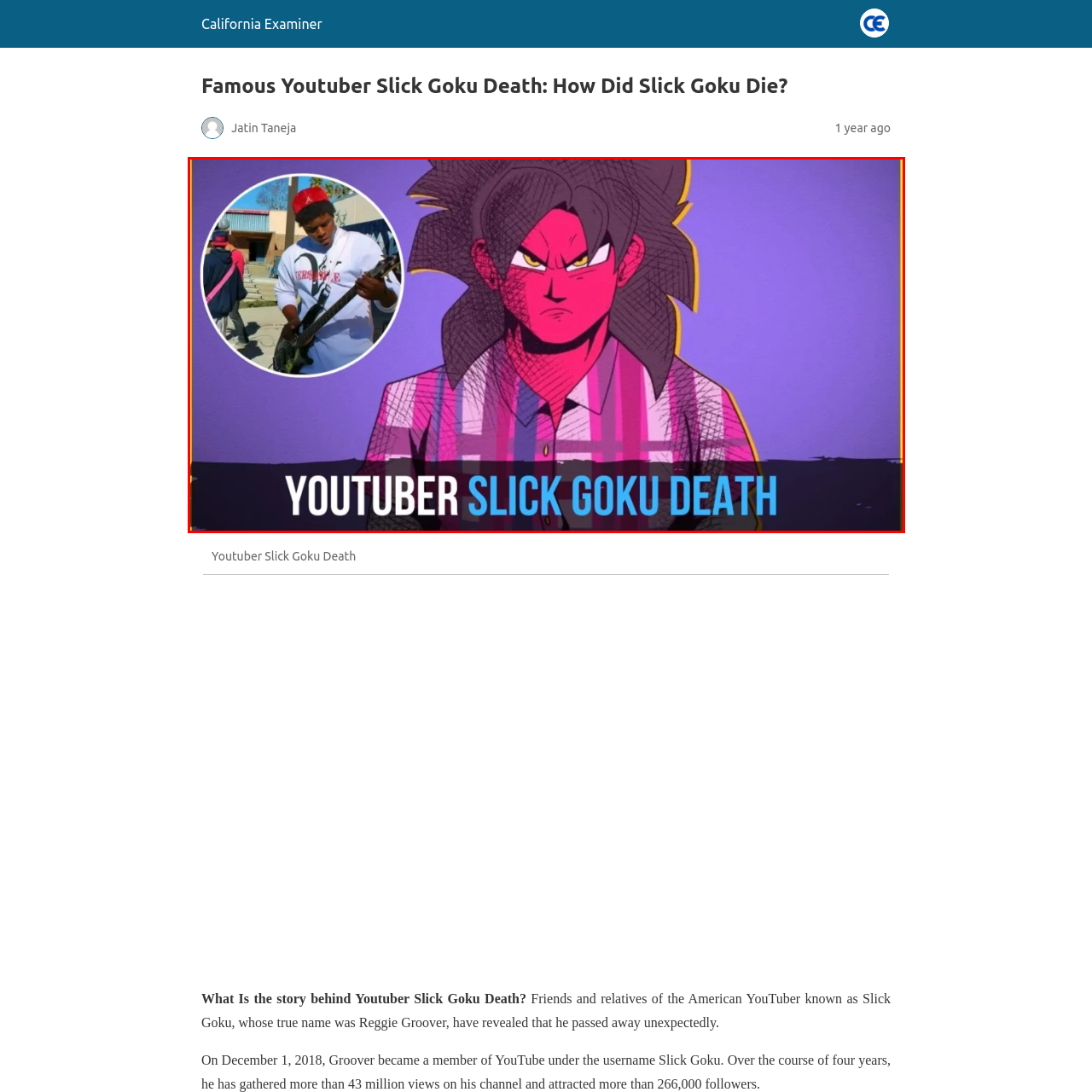Analyze the image surrounded by the red box and respond concisely: What instrument is Slick Goku playing in the inset?

Guitar